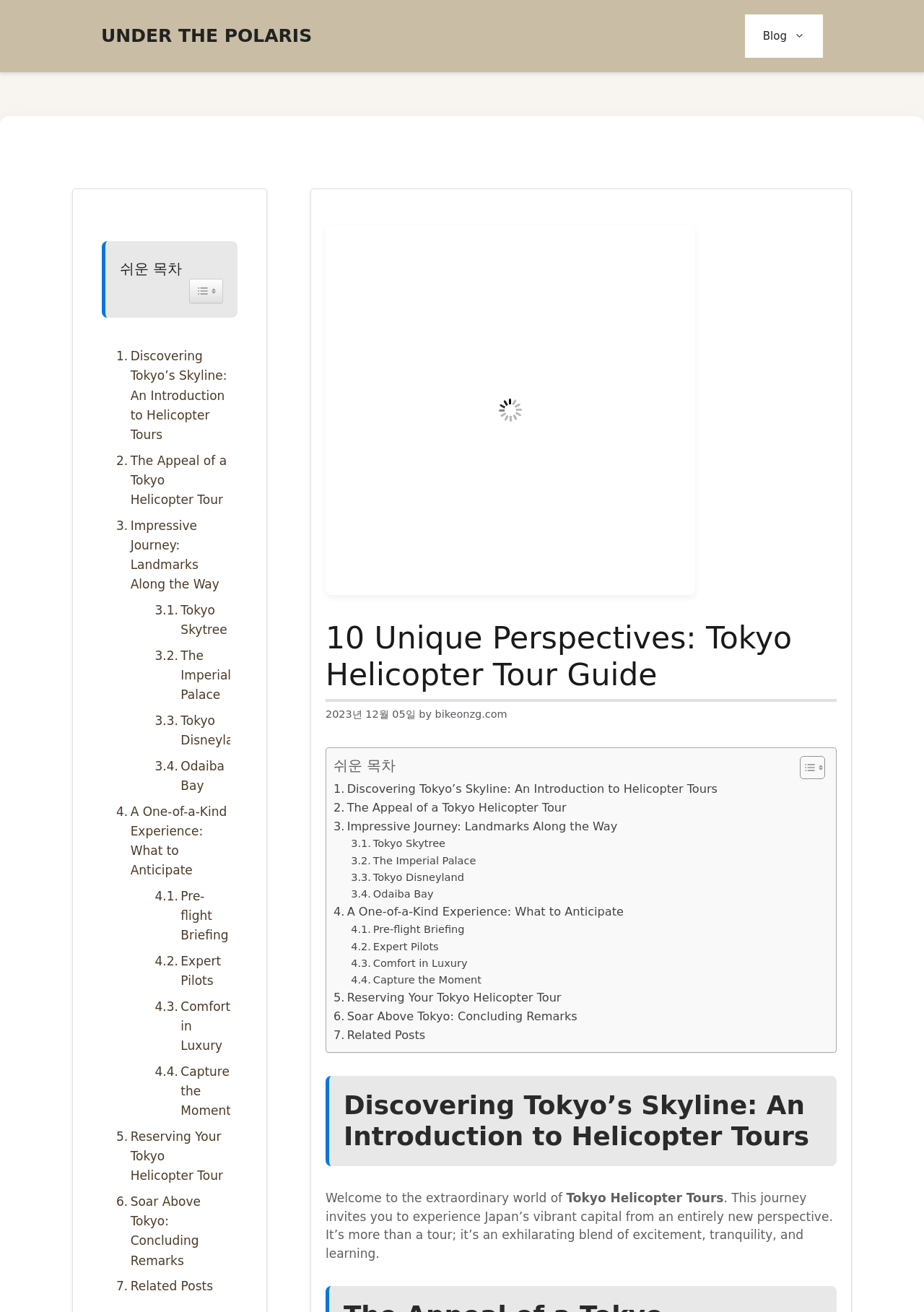What is the author of the webpage?
Use the image to answer the question with a single word or phrase.

bikeonzg.com